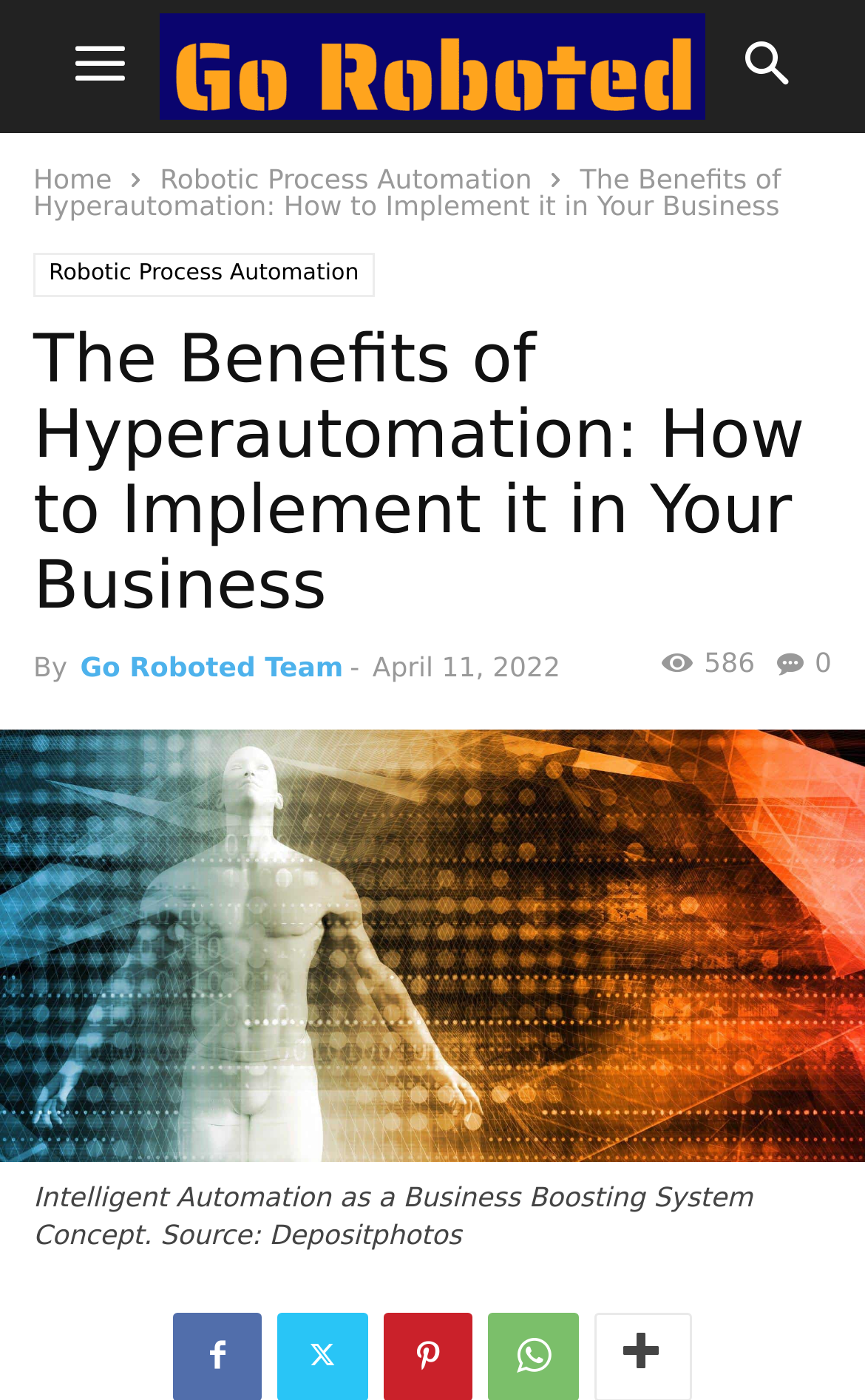Identify the main heading of the webpage and provide its text content.

The Benefits of Hyperautomation: How to Implement it in Your Business